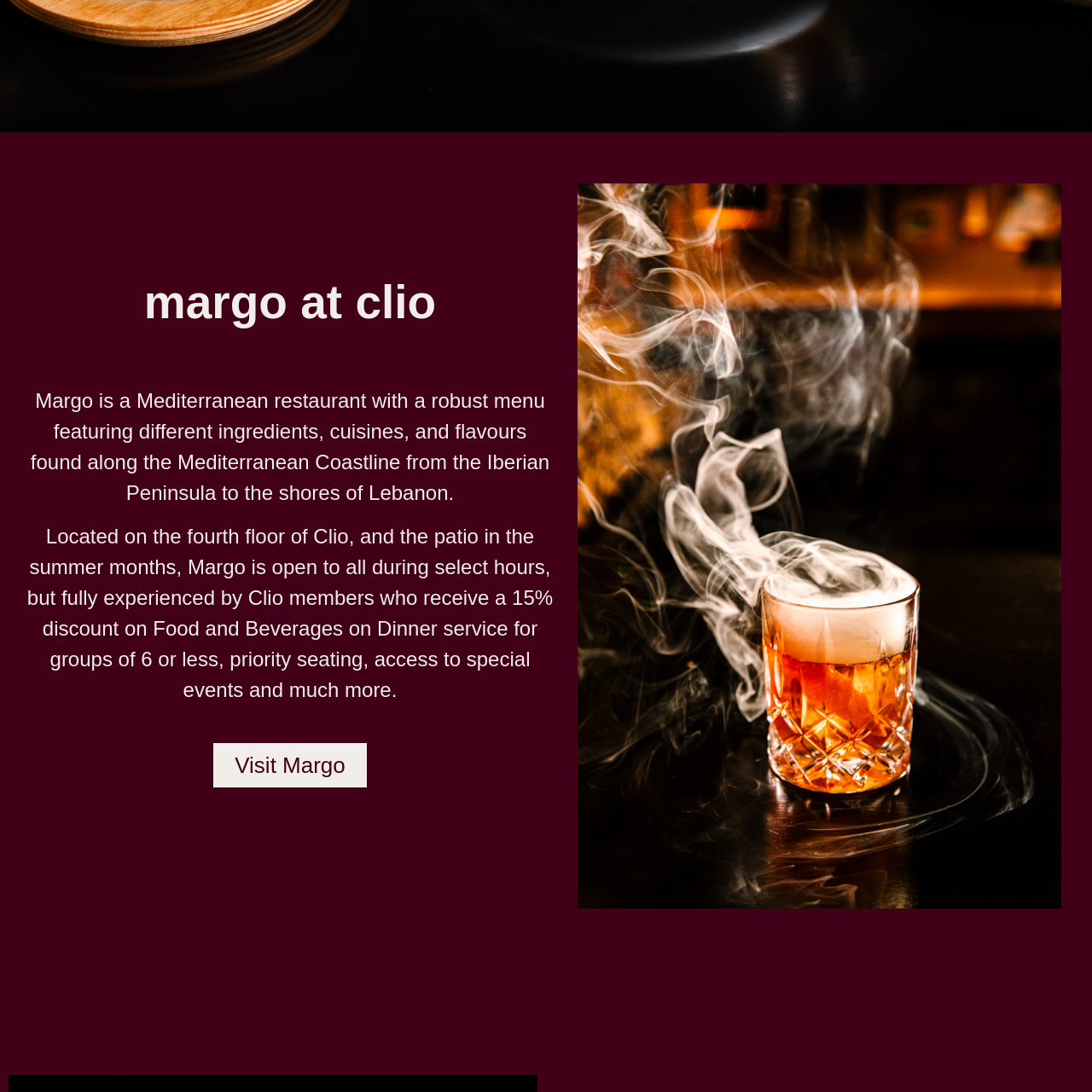Observe the content highlighted by the red box and supply a one-word or short phrase answer to the question: Where is Margo located?

Fourth floor of the Clio building